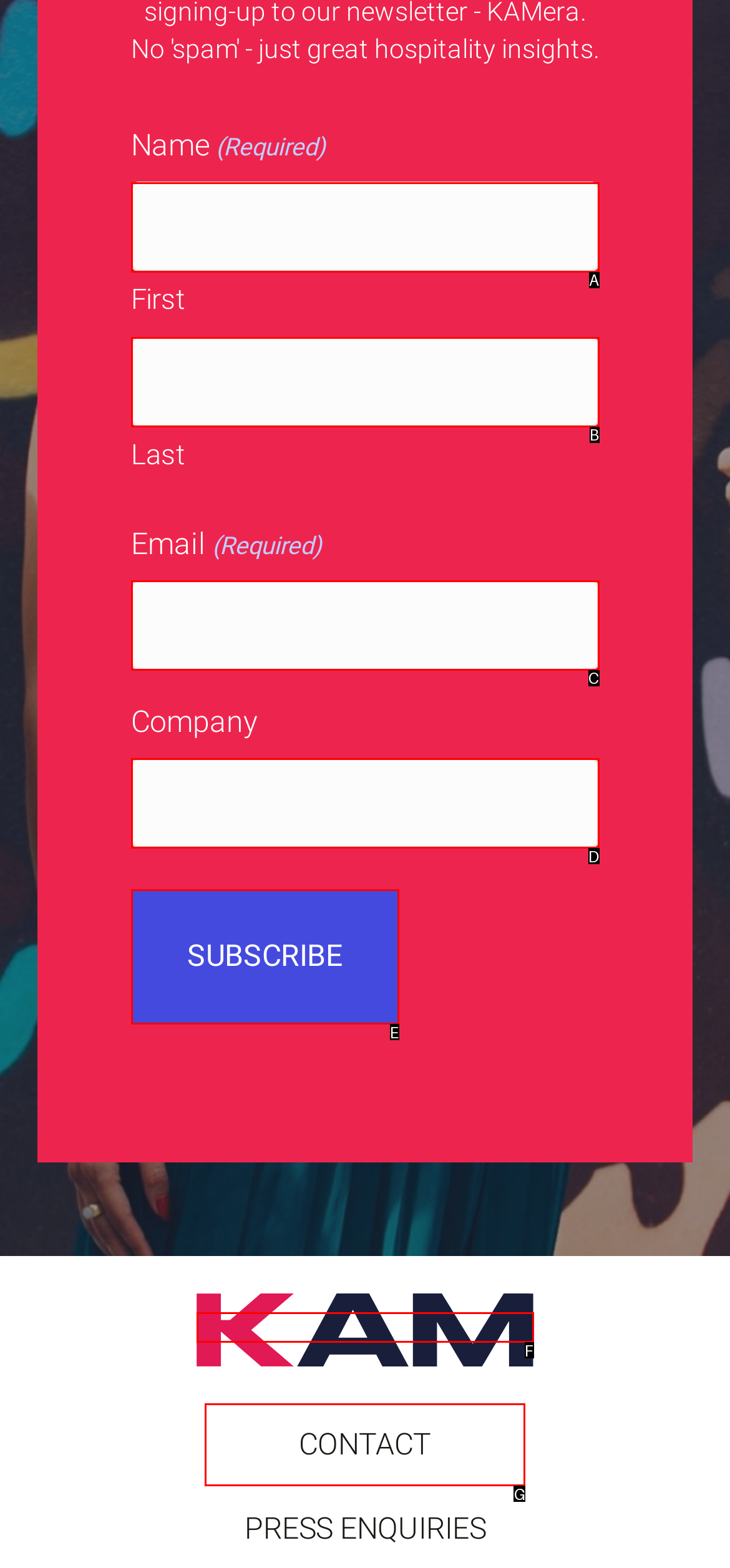Using the description: aria-label="Next page", find the best-matching HTML element. Indicate your answer with the letter of the chosen option.

None